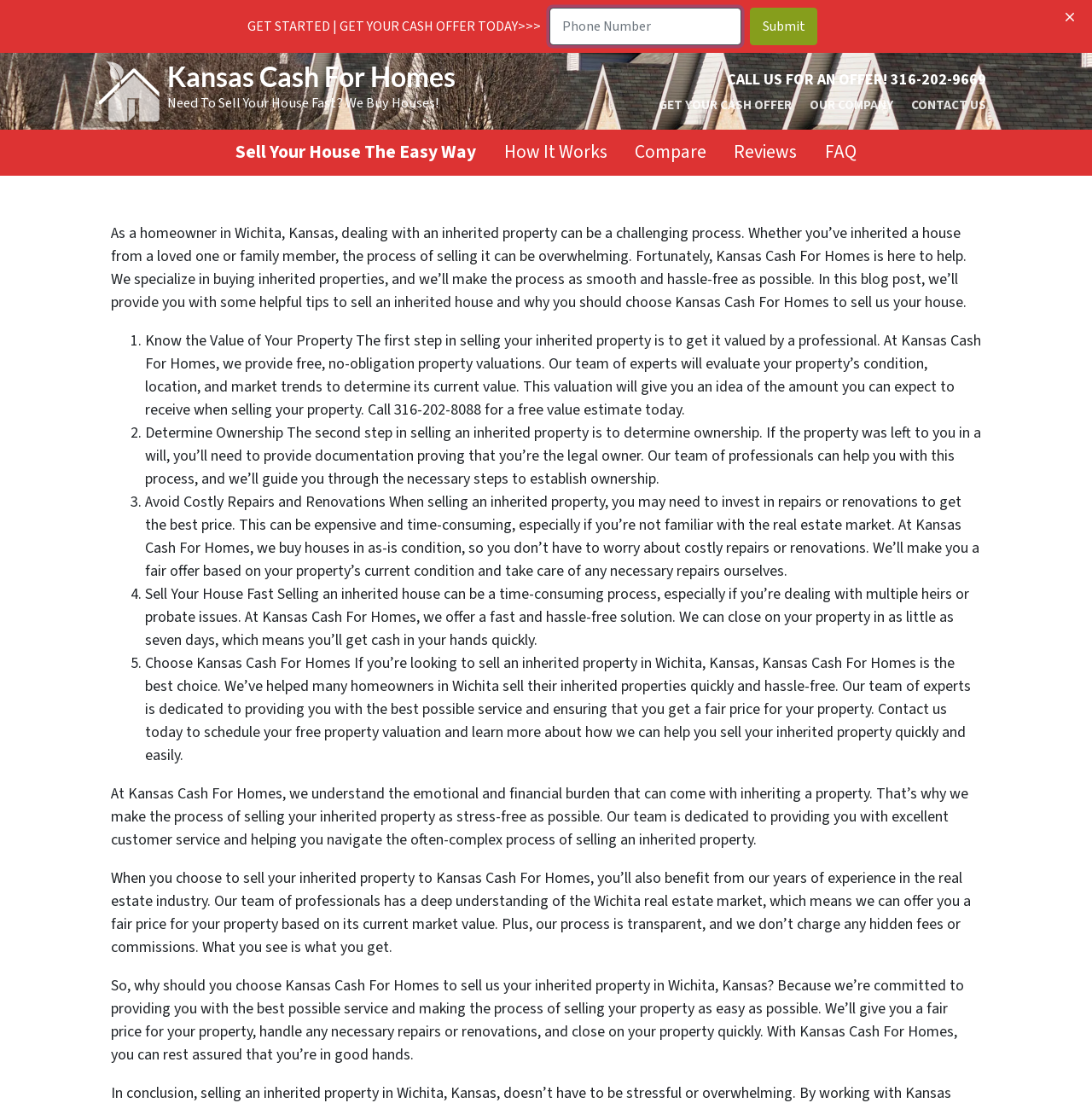What is the purpose of the free property valuation provided by Kansas Cash For Homes?
Based on the image, answer the question in a detailed manner.

I found the information by reading the StaticText element with the content 'Our team of experts will evaluate your property’s condition, location, and market trends to determine its current value...' which indicates that the purpose of the free property valuation is to determine the current value of the property.